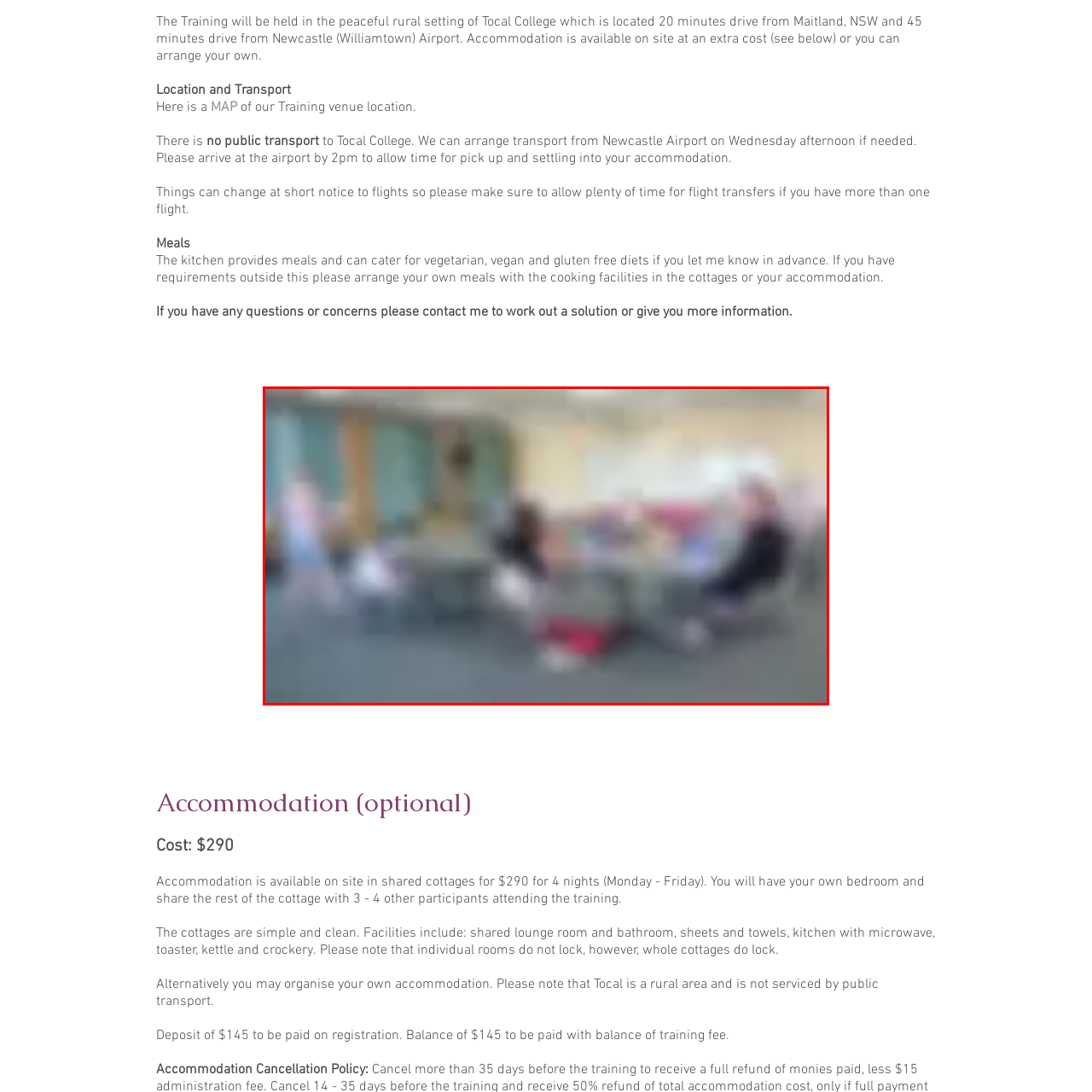Narrate the specific details and elements found within the red-bordered image.

The image captures a lively training session taking place at Tocal College's meeting space, featuring participants engaged around several tables. The setting boasts a comfortable and inviting atmosphere with airy natural light filtering through large windows. This environment is ideal for fostering collaboration and discussion, making it a suitable location for training programs. The participants seem focused and are likely involved in discussions or activities related to the training, which is designed to enhance their skills in a peaceful rural setting. Accommodations, if needed, can be arranged on-site, adding to the convenience for attendees.